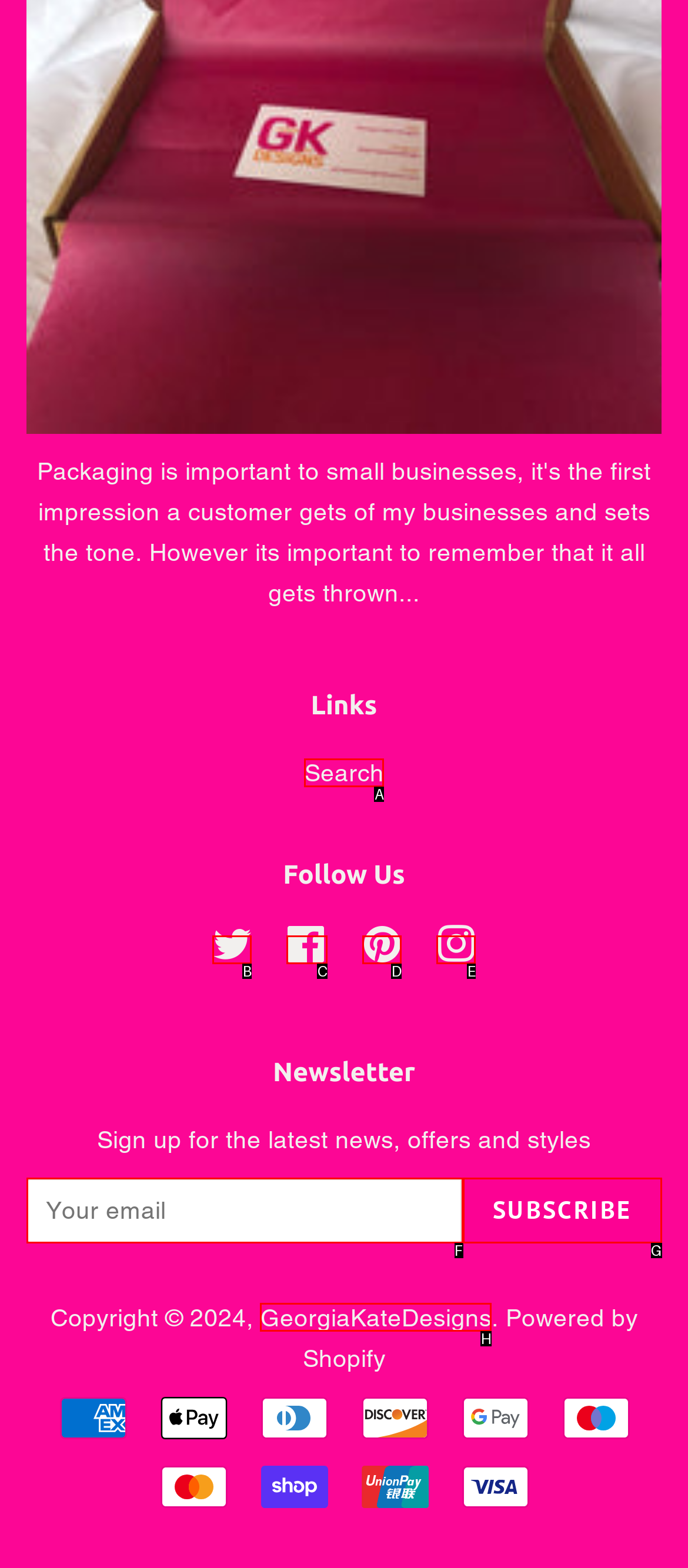Match the HTML element to the description: Subscribe. Respond with the letter of the correct option directly.

G